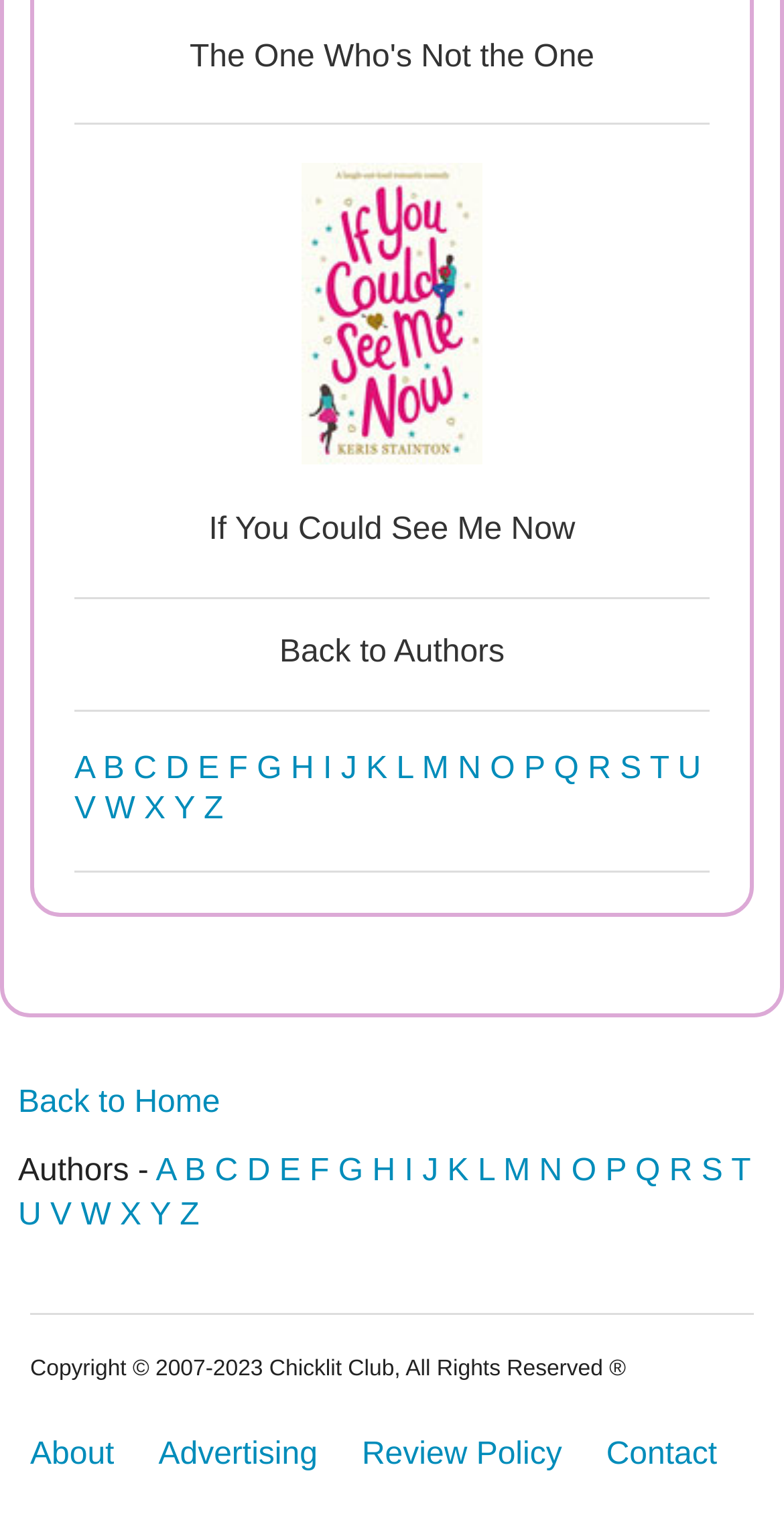Based on the description "Contact", find the bounding box of the specified UI element.

[0.773, 0.943, 0.915, 0.977]